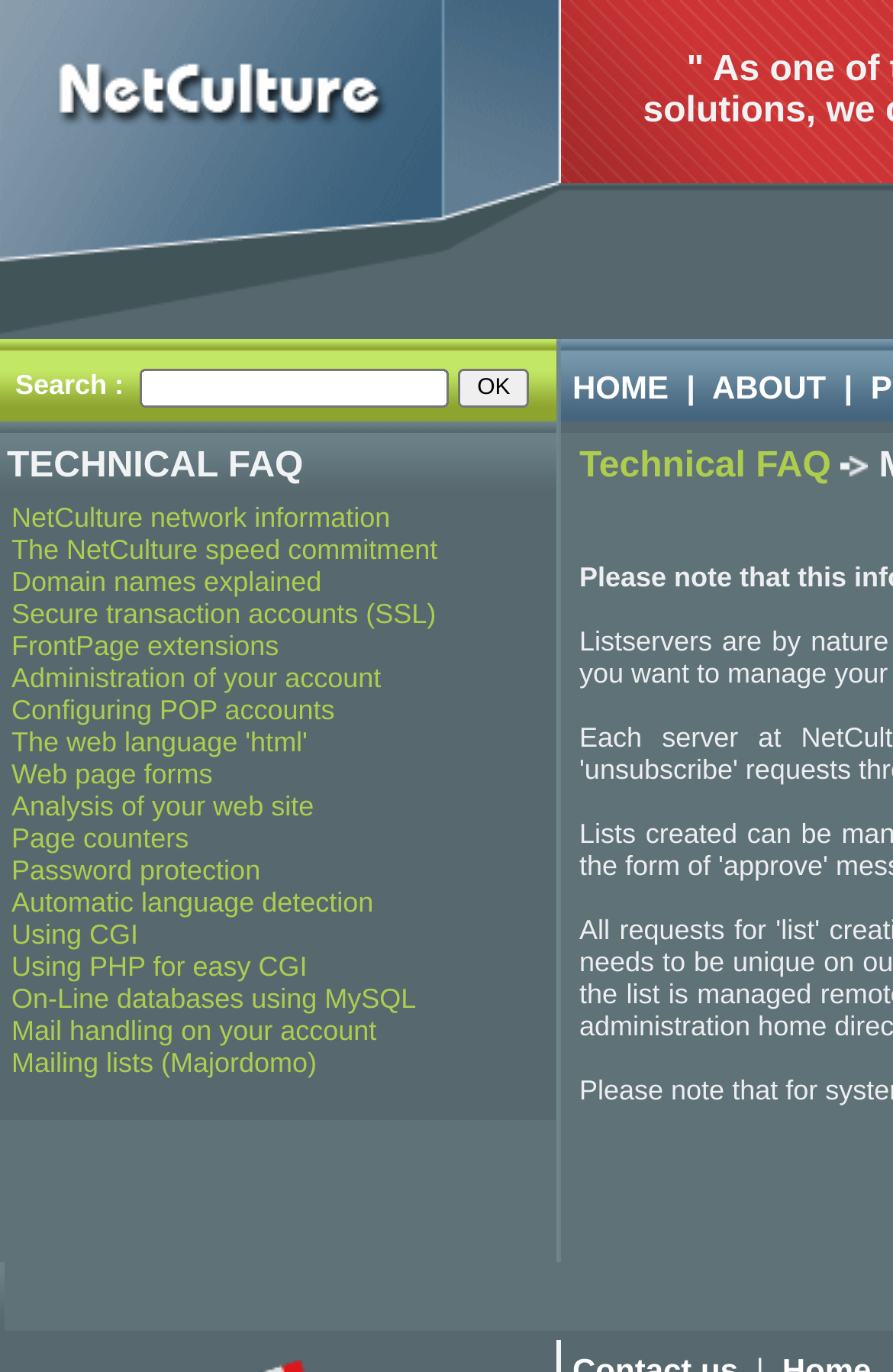What is the purpose of this website?
Look at the screenshot and give a one-word or phrase answer.

Hosting solutions